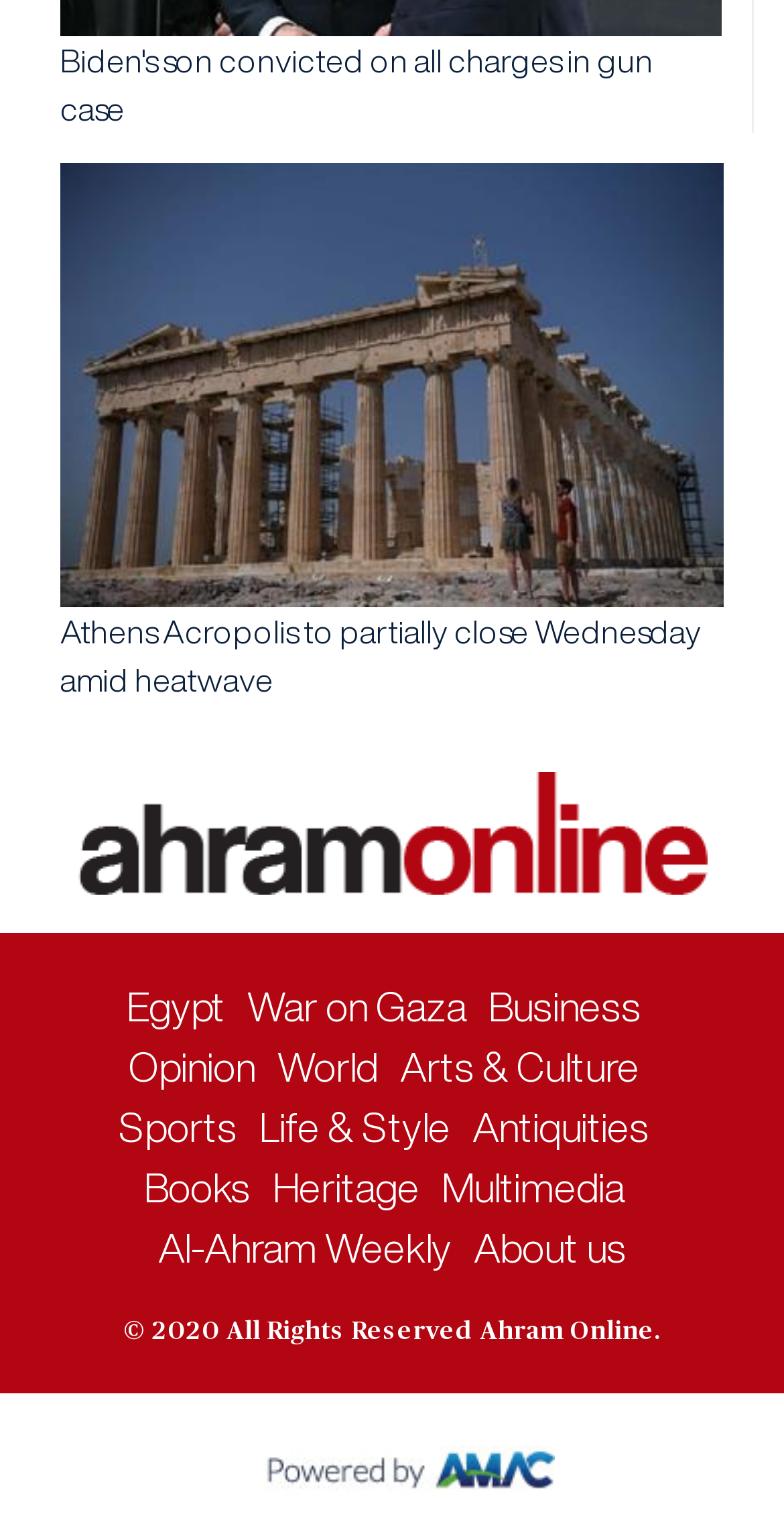What is the topic of the first news article?
From the screenshot, provide a brief answer in one word or phrase.

Biden's son